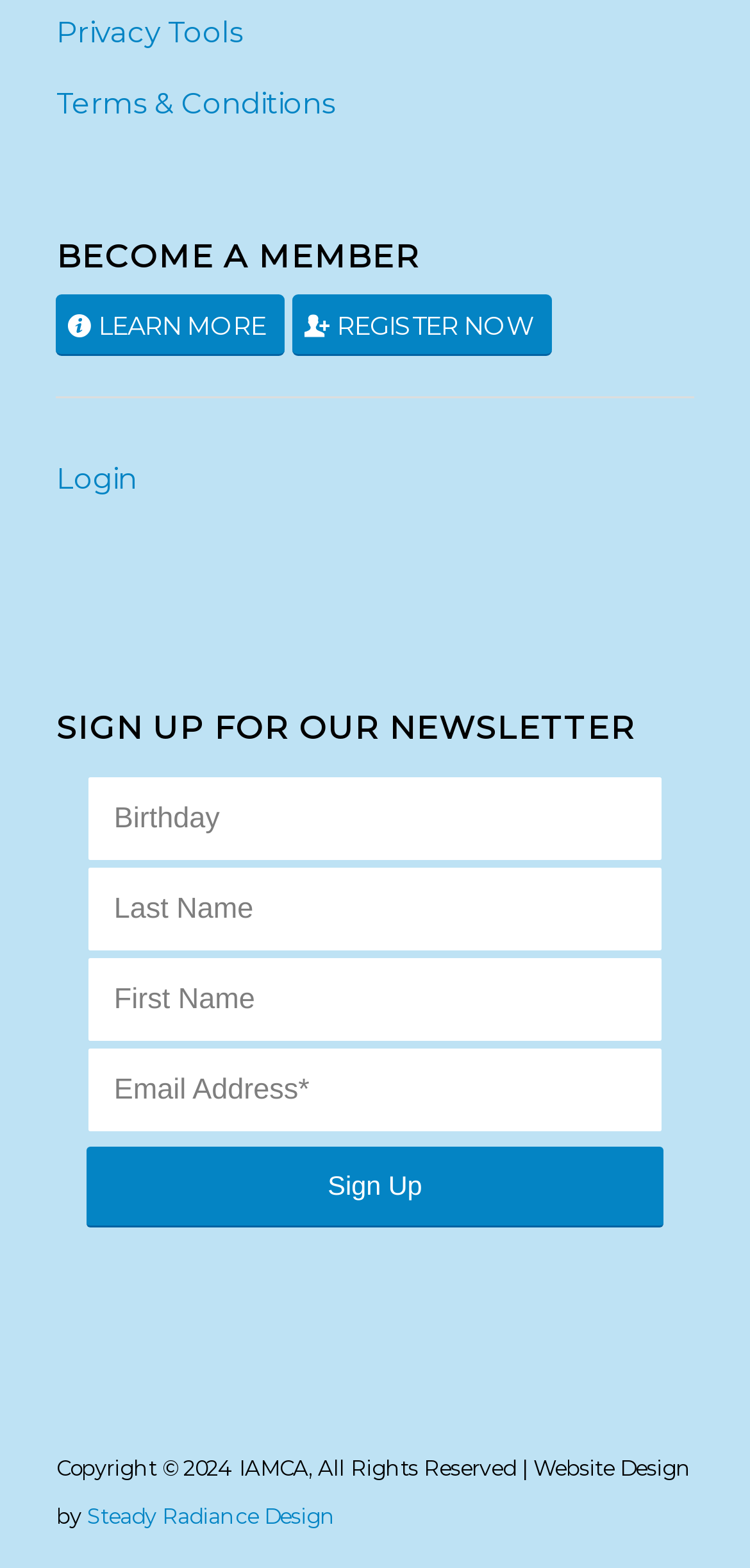Find the bounding box coordinates of the clickable area that will achieve the following instruction: "Sign up for the newsletter".

[0.116, 0.731, 0.884, 0.783]